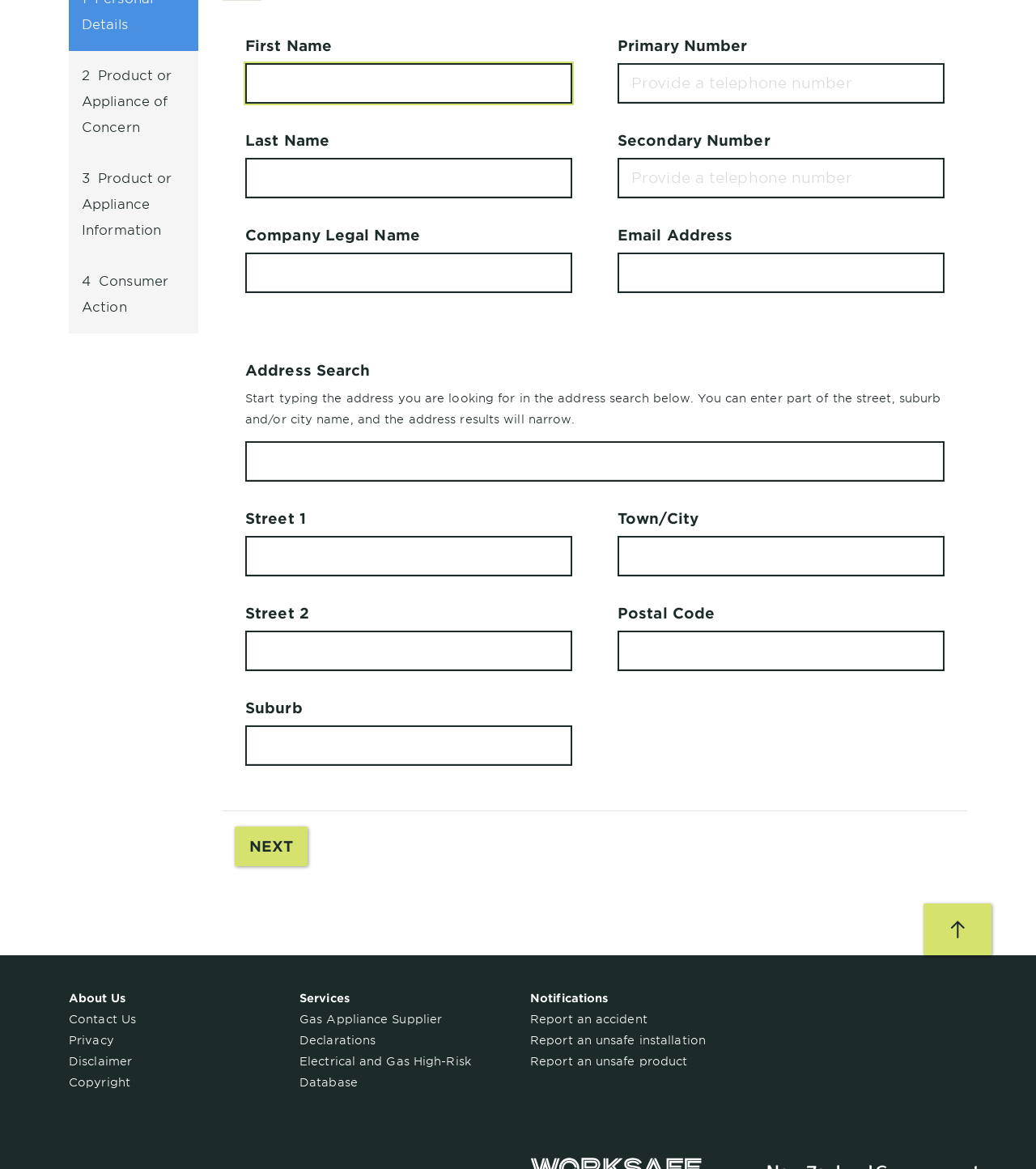Provide the bounding box coordinates of the UI element this sentence describes: "О проекте".

None